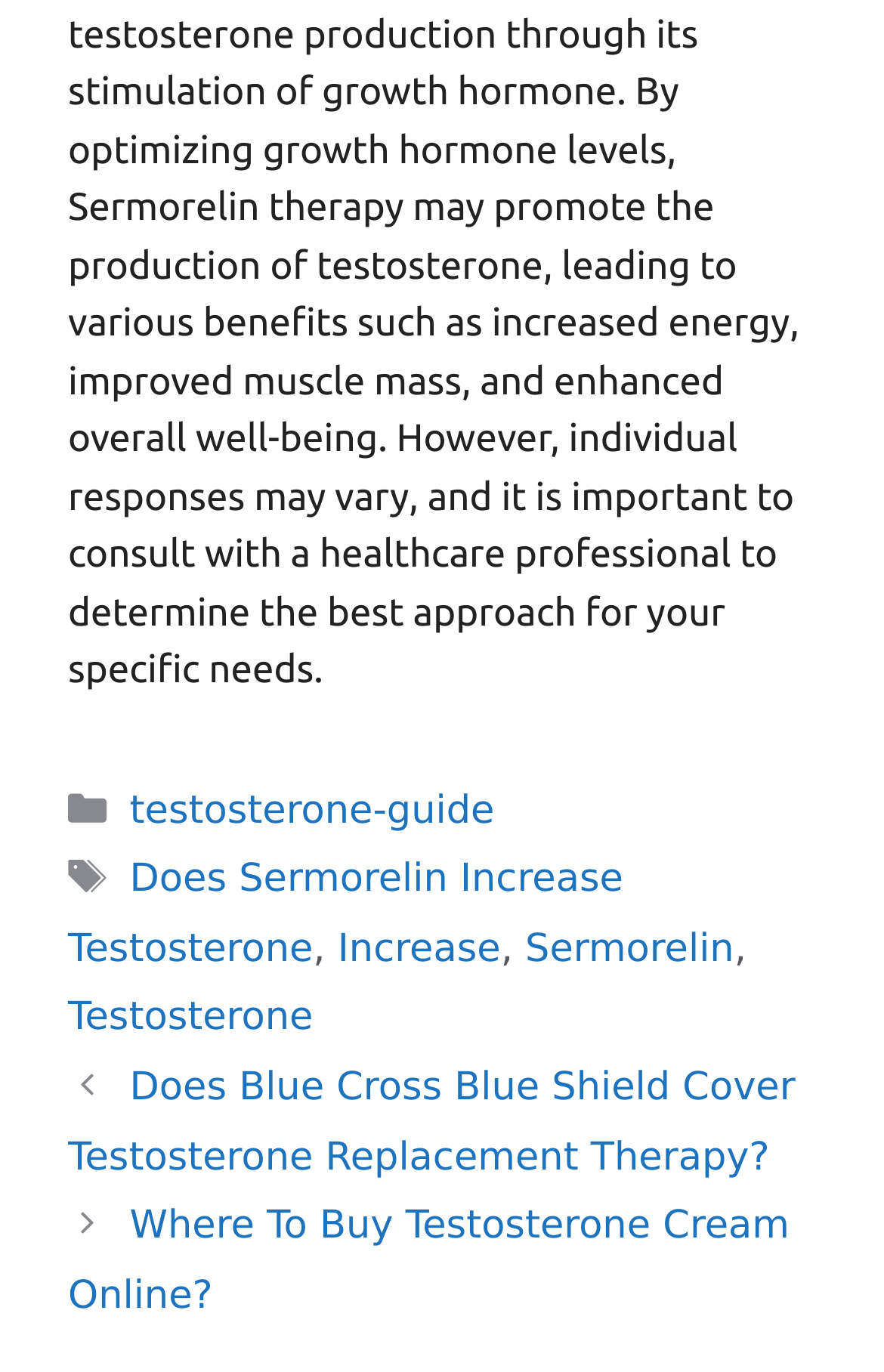How many links are listed in the footer section?
Examine the image and provide an in-depth answer to the question.

I counted the number of links listed in the footer section, and there are five links listed: 'testosterone-guide', 'Does Sermorelin Increase Testosterone', 'Increase', 'Sermorelin', and 'Testosterone'.